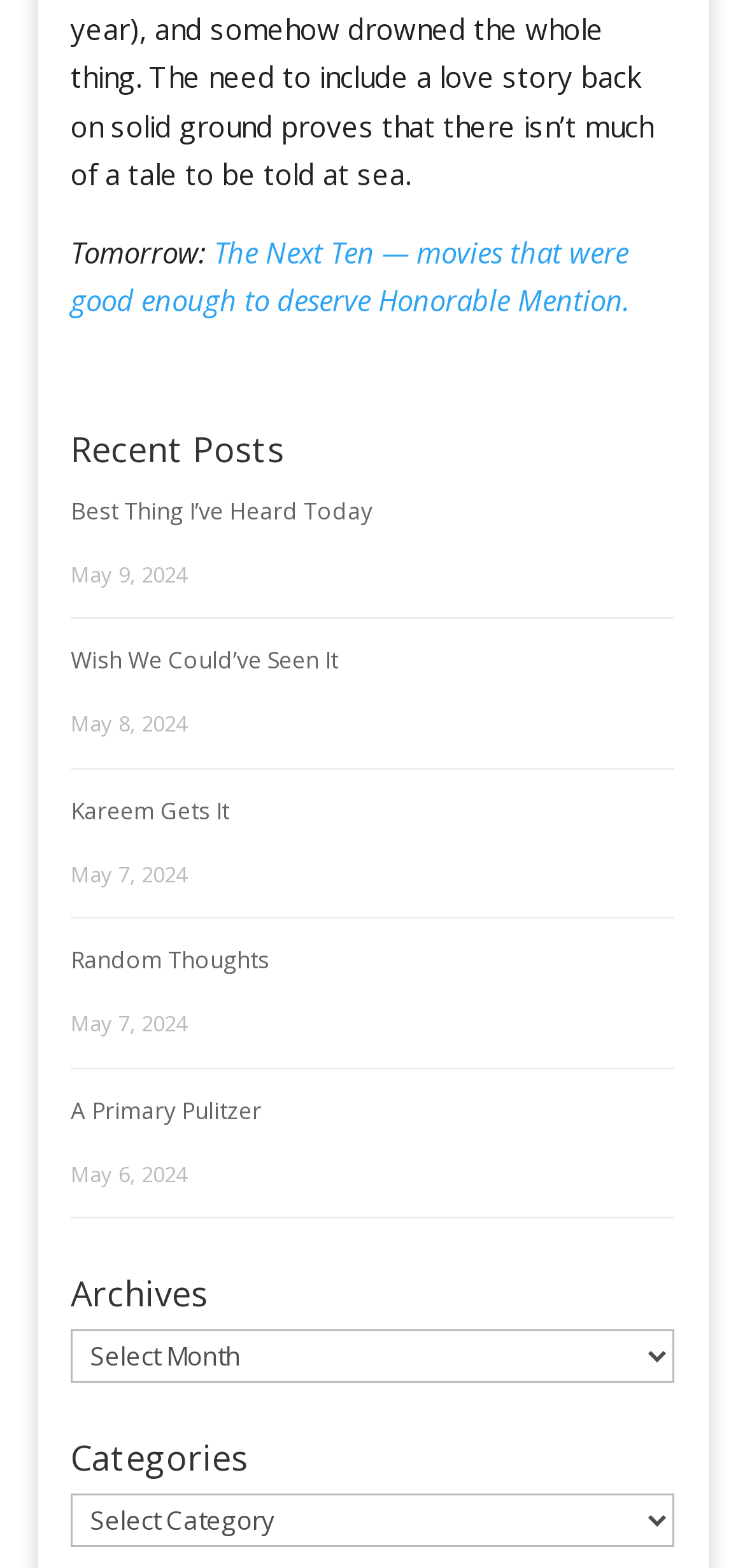What is the date of the latest post?
Please answer the question with a single word or phrase, referencing the image.

May 9, 2024